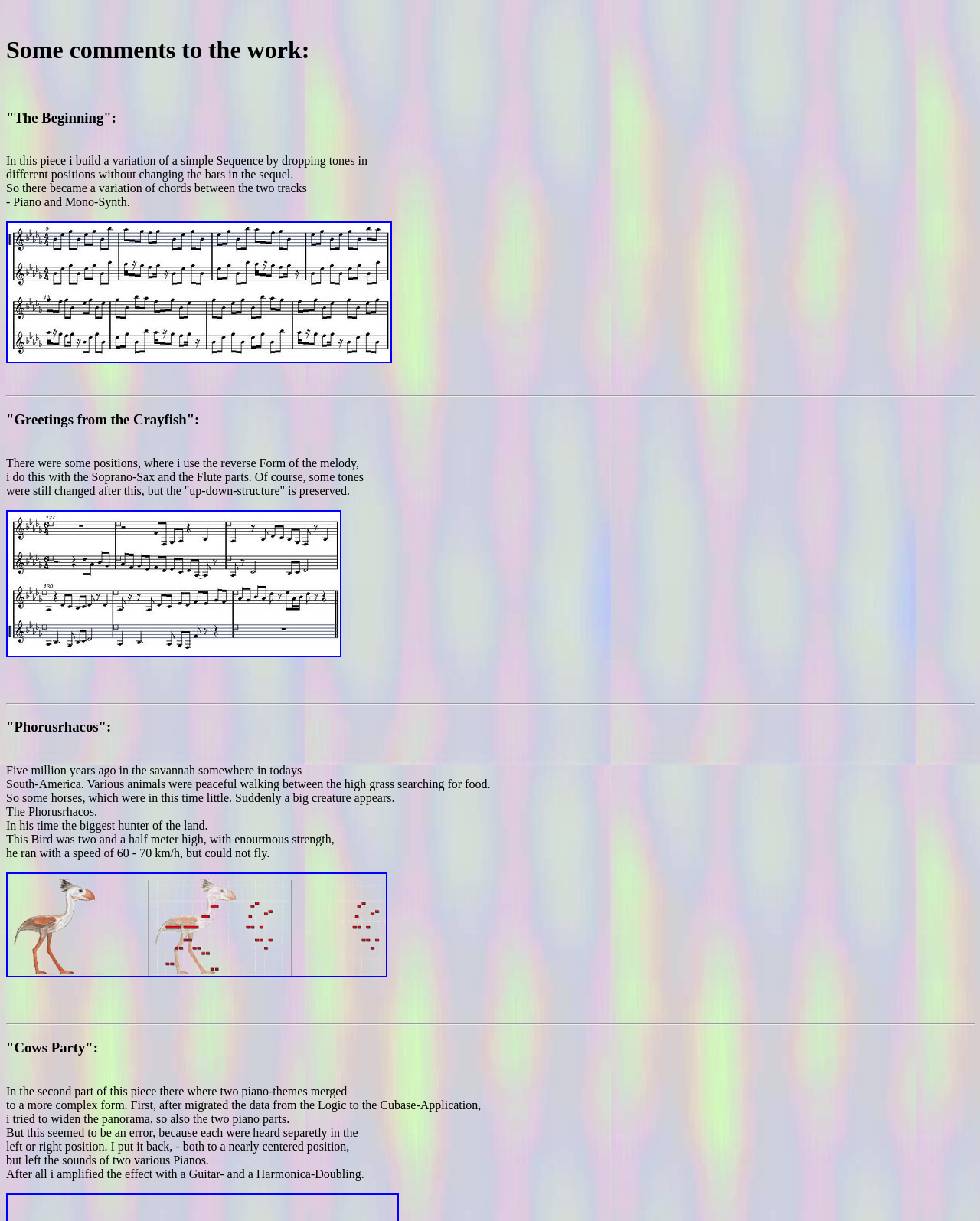How many music pieces are described on this webpage?
Use the information from the screenshot to give a comprehensive response to the question.

I counted the number of headings that describe different music pieces, which are 'The Beginning', 'Greetings from the Crayfish', 'Phorusrhacos', and 'Cows Party'. Each of these headings is followed by a description of the music piece, so I concluded that there are 4 music pieces described on this webpage.